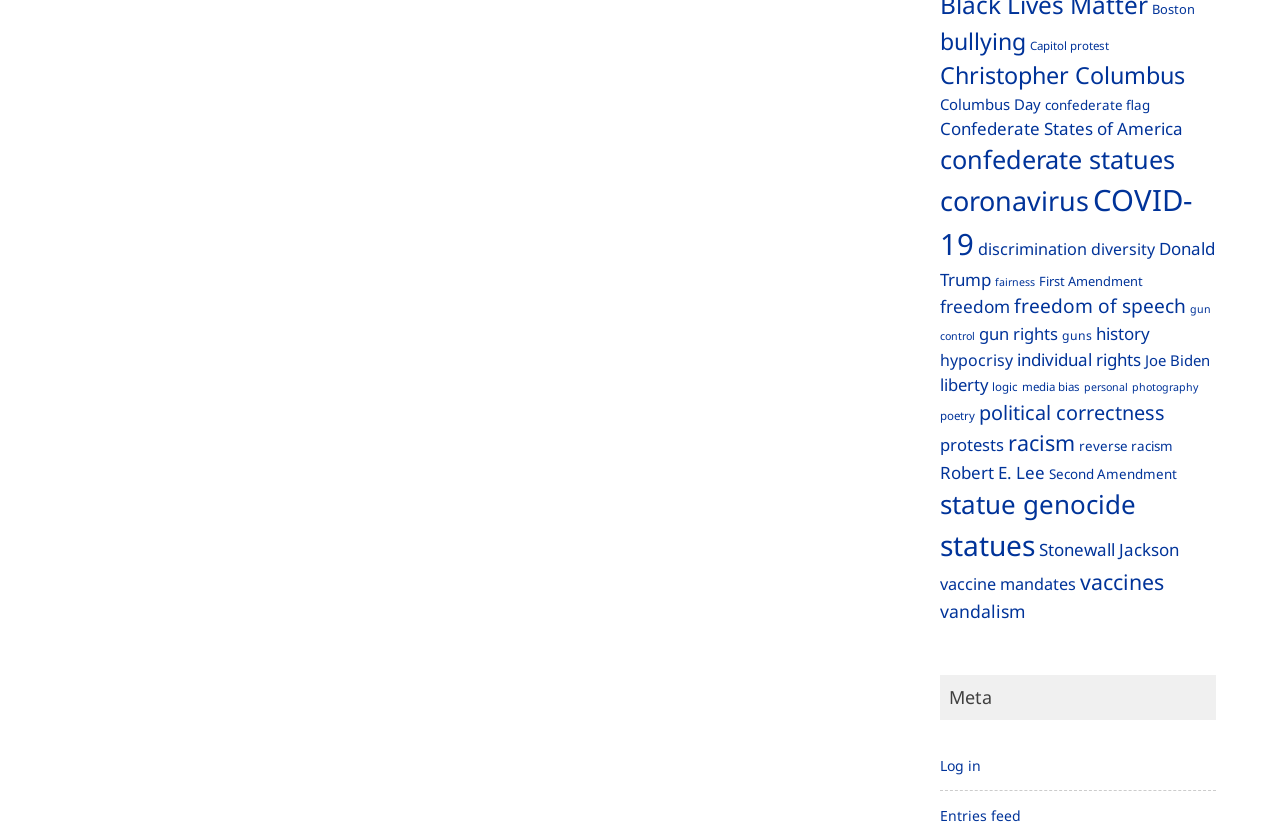Please identify the bounding box coordinates of the element I should click to complete this instruction: 'Learn about 'Donald Trump''. The coordinates should be given as four float numbers between 0 and 1, like this: [left, top, right, bottom].

[0.734, 0.288, 0.949, 0.354]